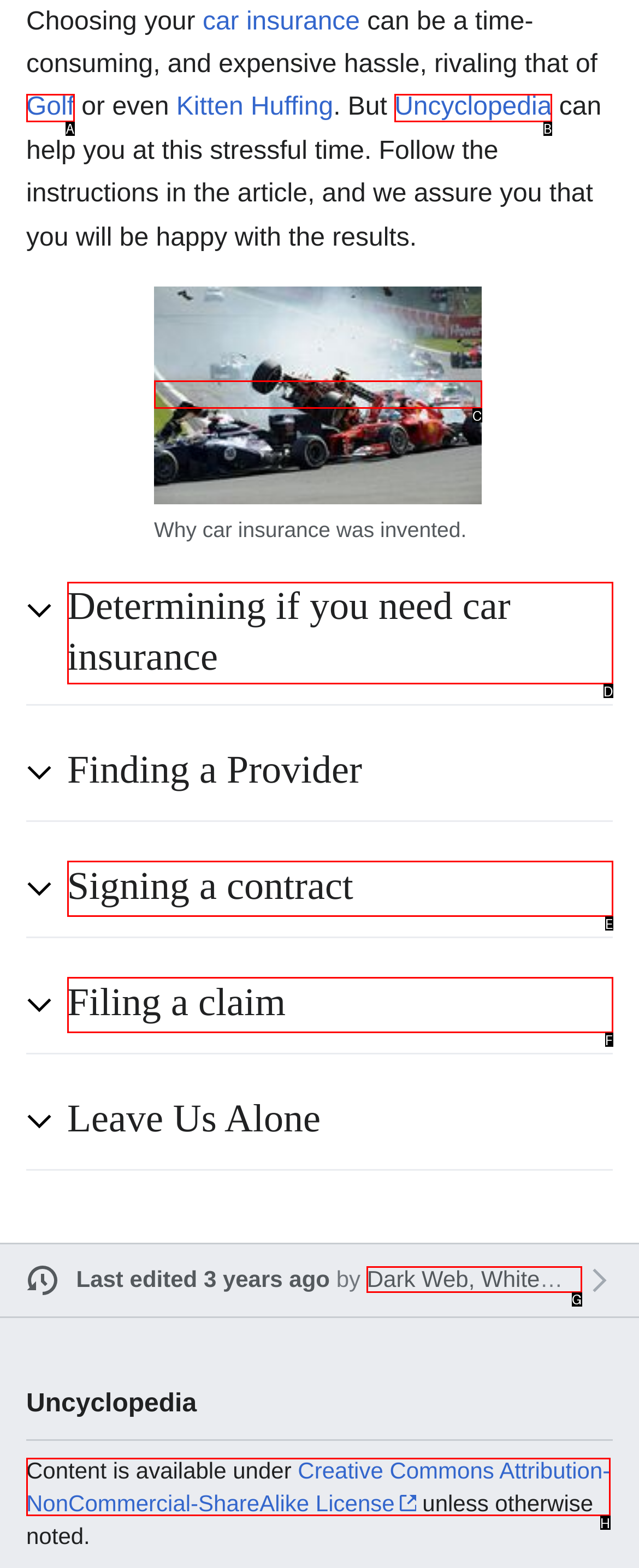Using the element description: Uncyclopedia, select the HTML element that matches best. Answer with the letter of your choice.

B